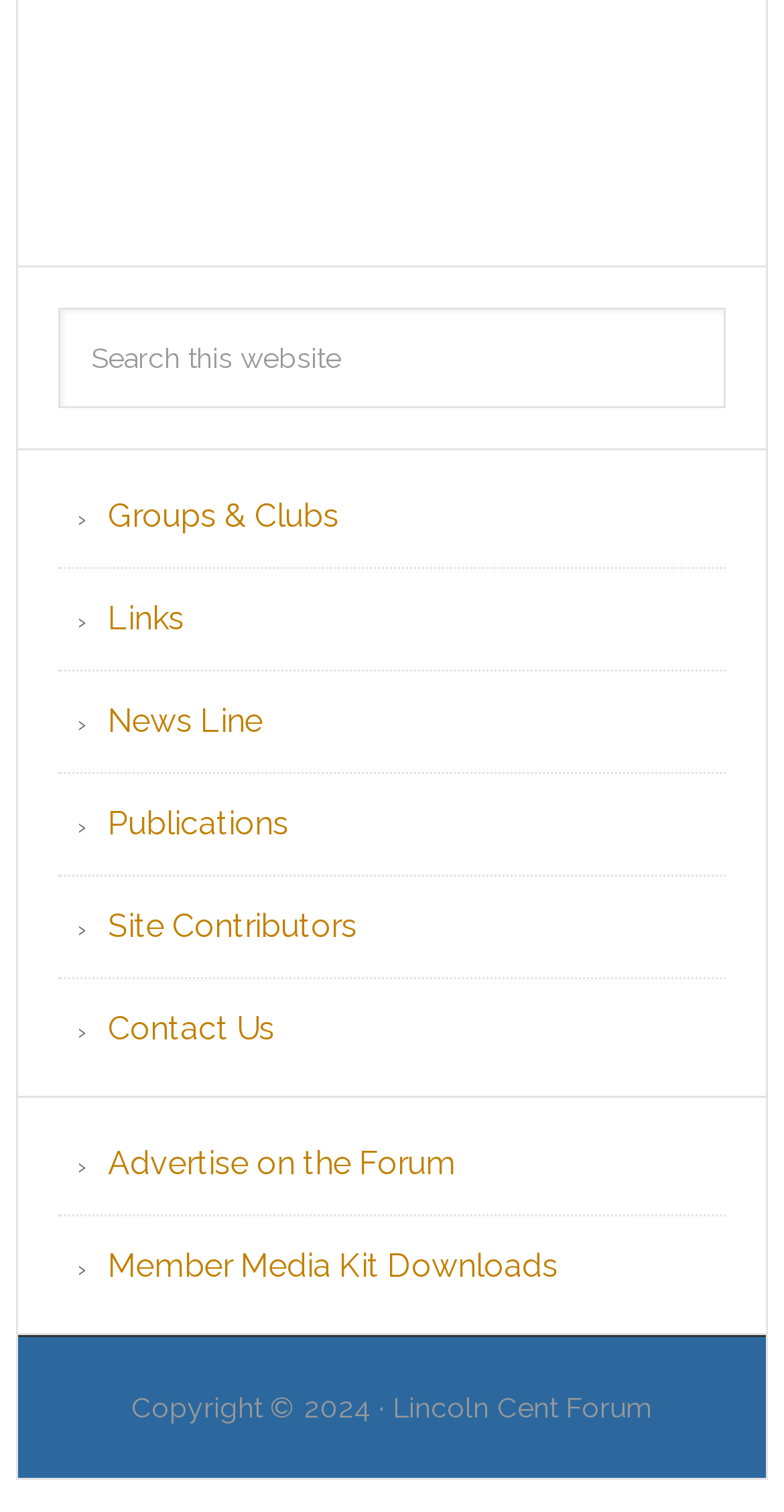Provide the bounding box coordinates of the HTML element this sentence describes: "Contact Us". The bounding box coordinates consist of four float numbers between 0 and 1, i.e., [left, top, right, bottom].

[0.138, 0.667, 0.351, 0.692]